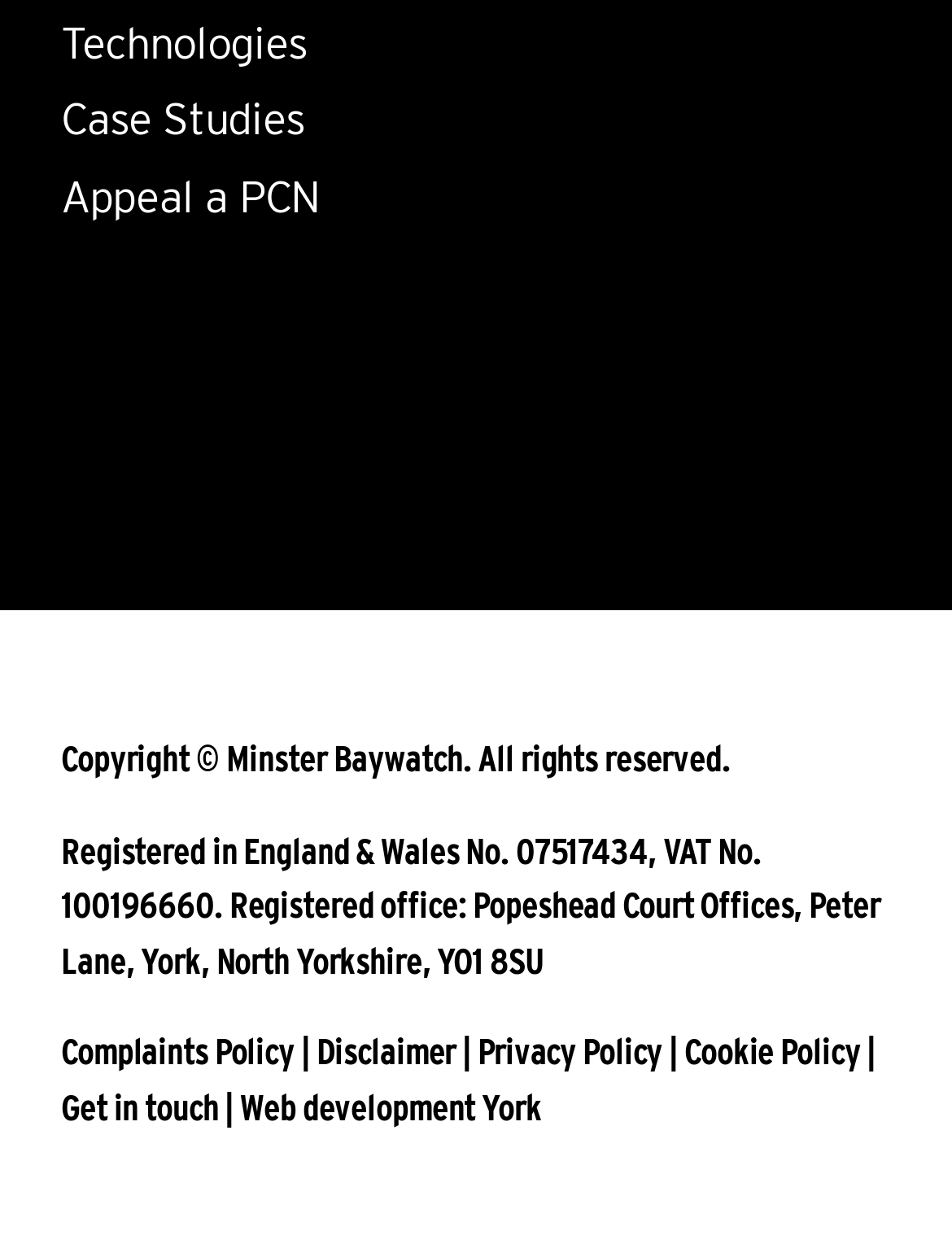What is the link 'Appeal a PCN' used for?
Please provide a single word or phrase in response based on the screenshot.

Appealing a PCN